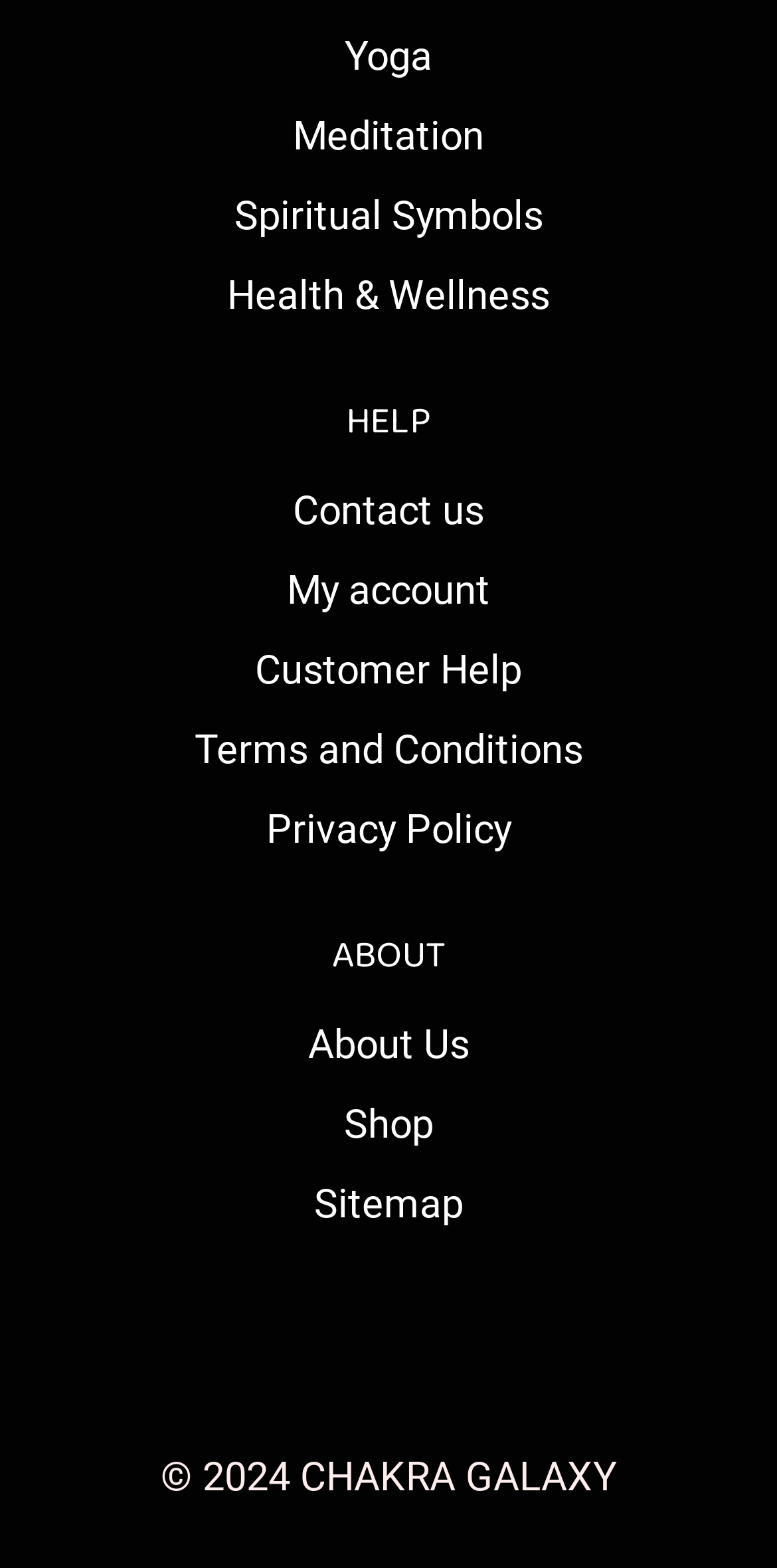What is the name of the company or organization?
Answer with a single word or phrase by referring to the visual content.

CHAKRA GALAXY